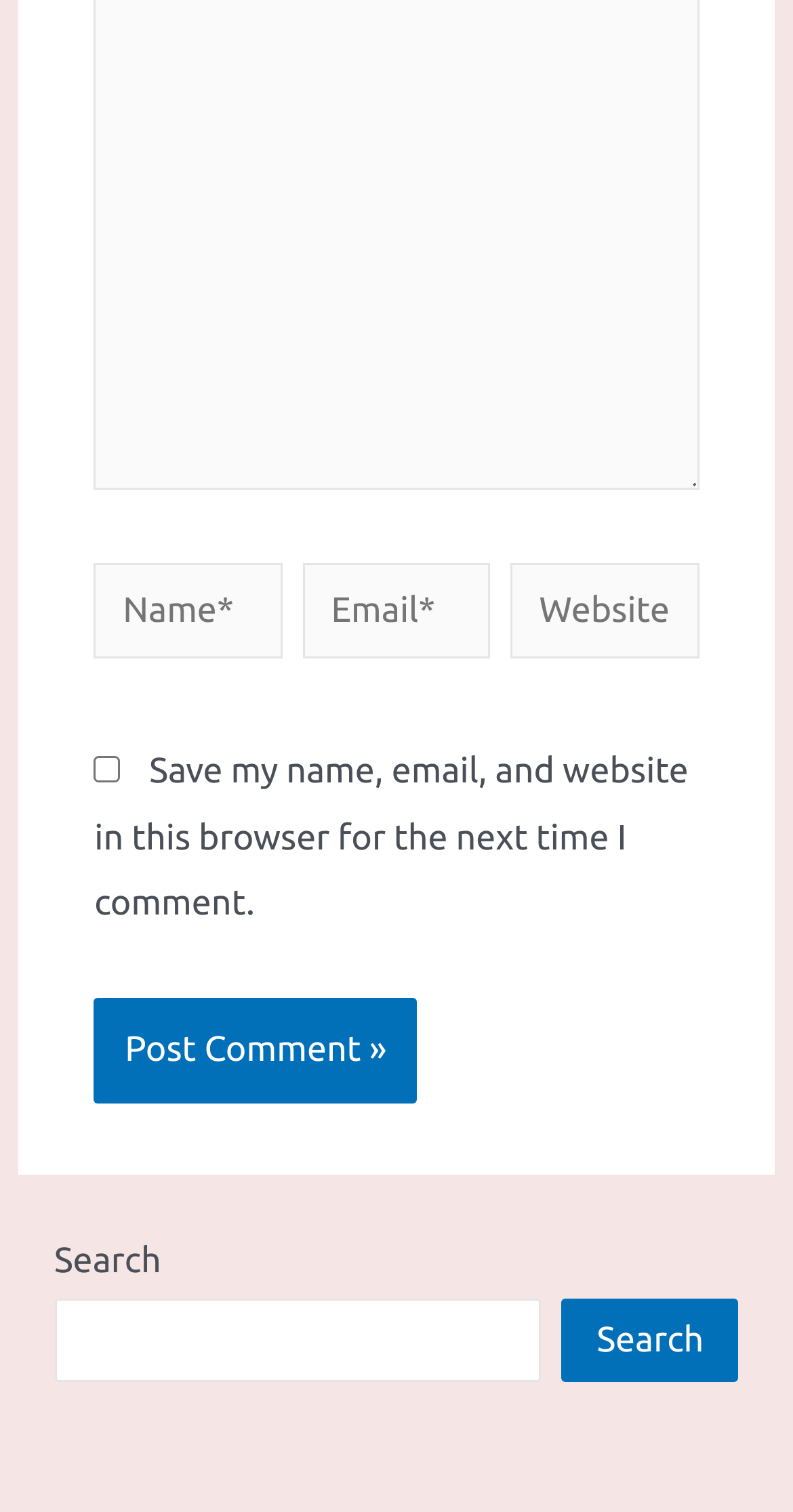Respond with a single word or phrase to the following question: What is the function of the button at the bottom of the comment form?

Post Comment